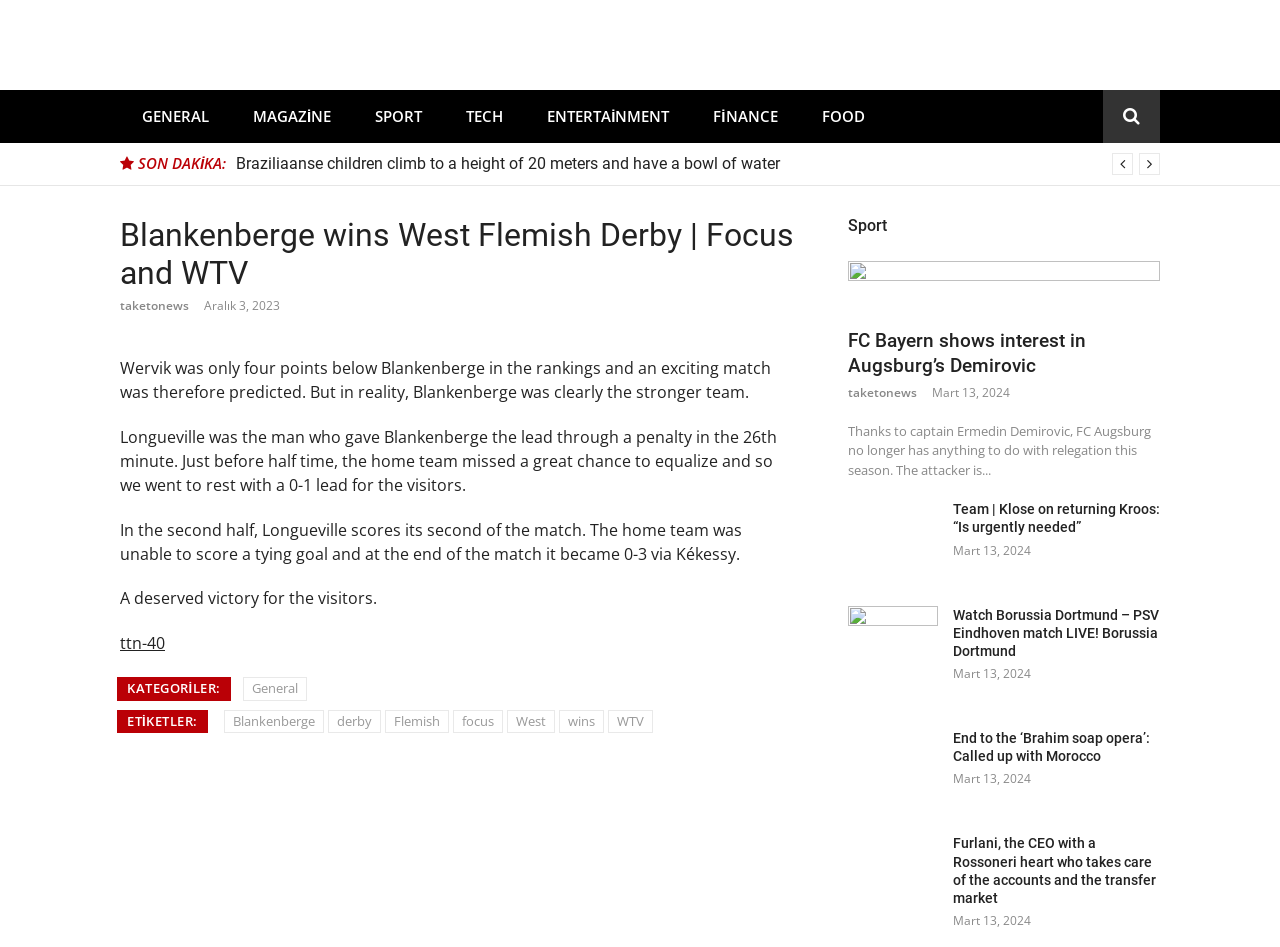Please specify the bounding box coordinates for the clickable region that will help you carry out the instruction: "Click on the 'Watch Borussia Dortmund – PSV Eindhoven match LIVE! Borussia Dortmund' link".

[0.662, 0.639, 0.733, 0.698]